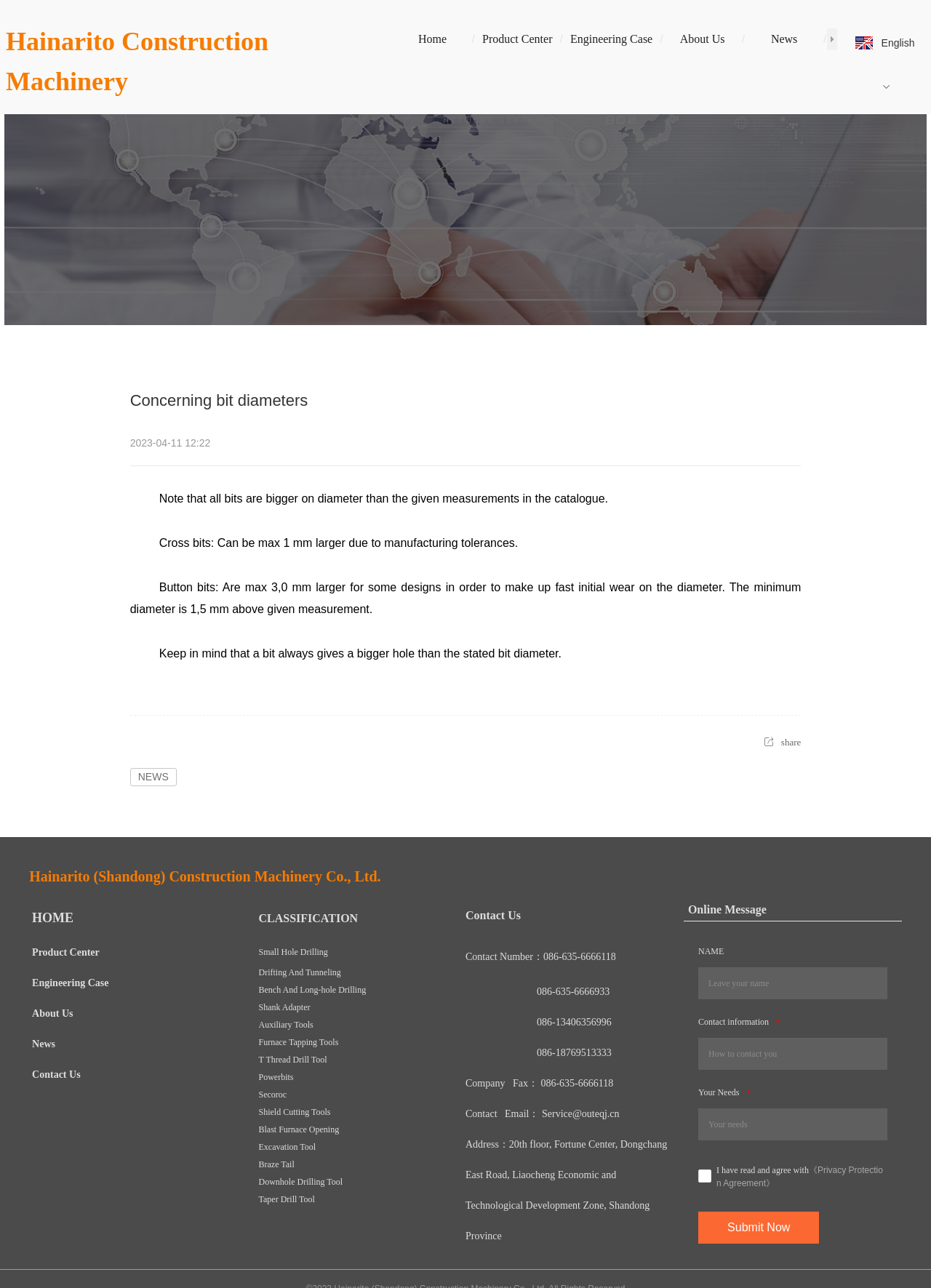Use a single word or phrase to answer the question:
What is the address of the company?

20th floor, Fortune Center, Dongchang East Road, Liaocheng Economic and Technological Development Zone, Shandong Province